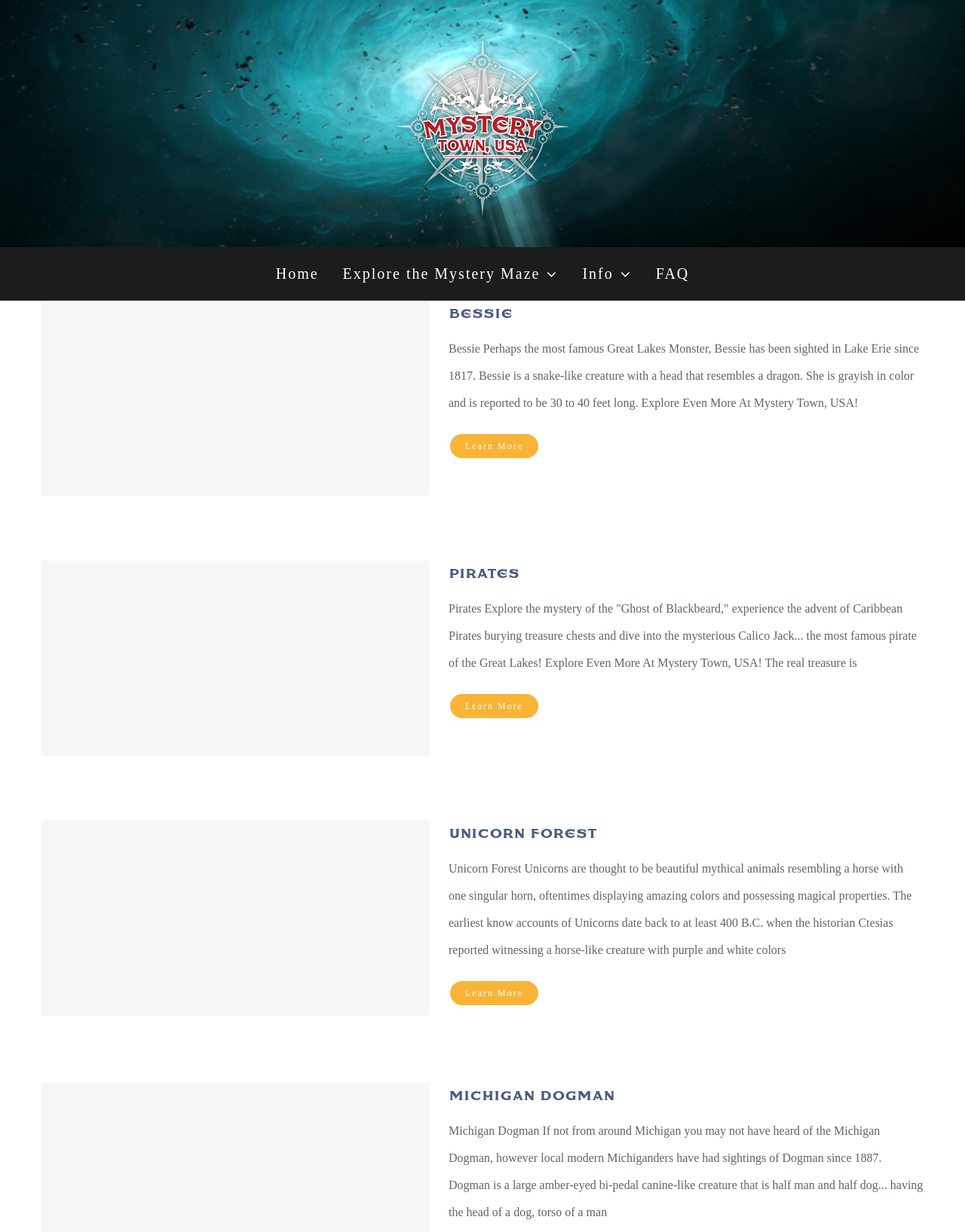What is the color of the Unicorn Forest?
Please give a detailed and thorough answer to the question, covering all relevant points.

In the article section about Unicorn Forest, I found a description that mentions 'The earliest know accounts of Unicorns date back to at least 400 B.C. when the historian Ctesias reported witnessing a horse-like creature with purple and white colors.' Therefore, the answer is purple and white.